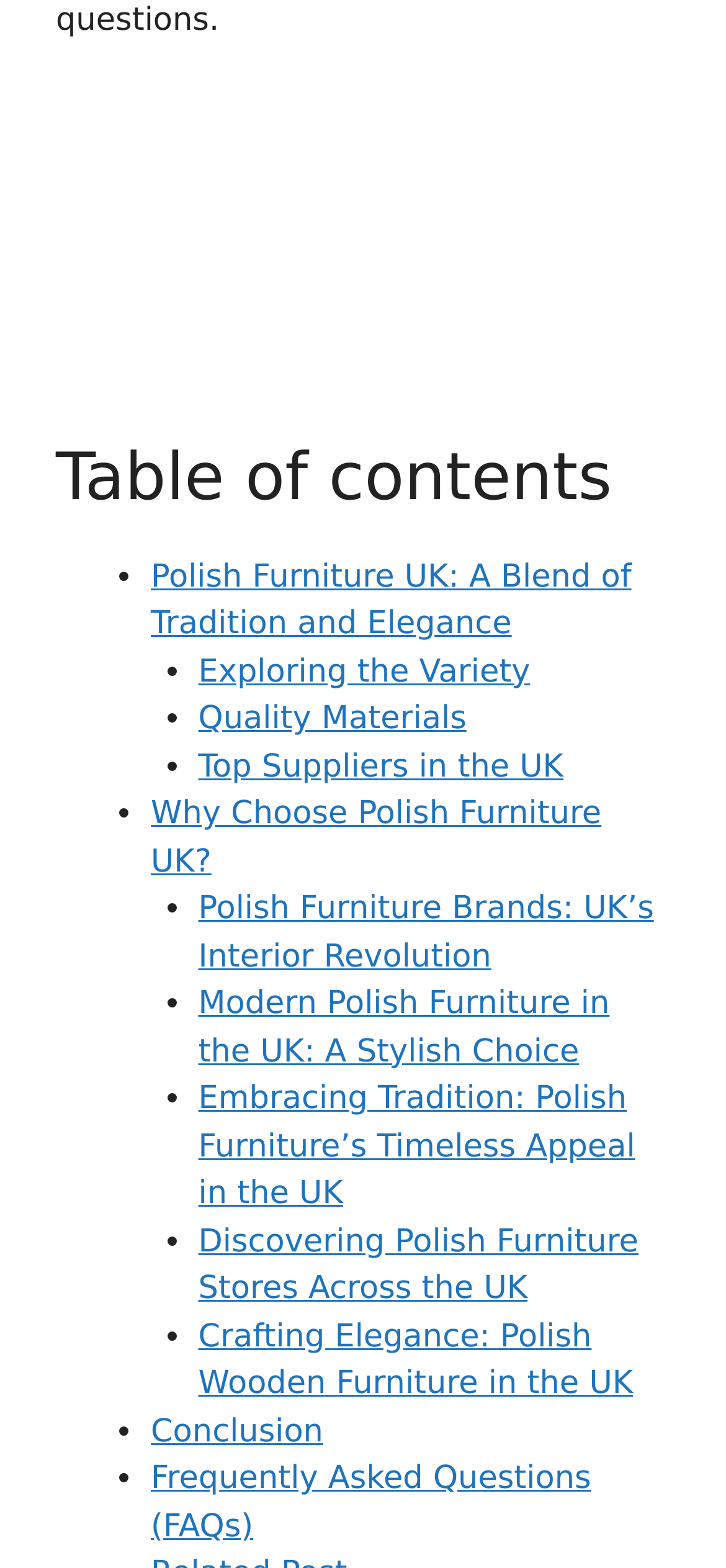Please provide a comprehensive answer to the question below using the information from the image: What is the tone of the webpage?

The webpage appears to be informative in tone, as it provides a list of links to various topics related to Polish furniture in the UK, and does not contain any overtly promotional or persuasive language. The language used is formal and objective, suggesting that the purpose of the webpage is to educate or inform users about Polish furniture, rather than to persuade them to buy or take a specific action.